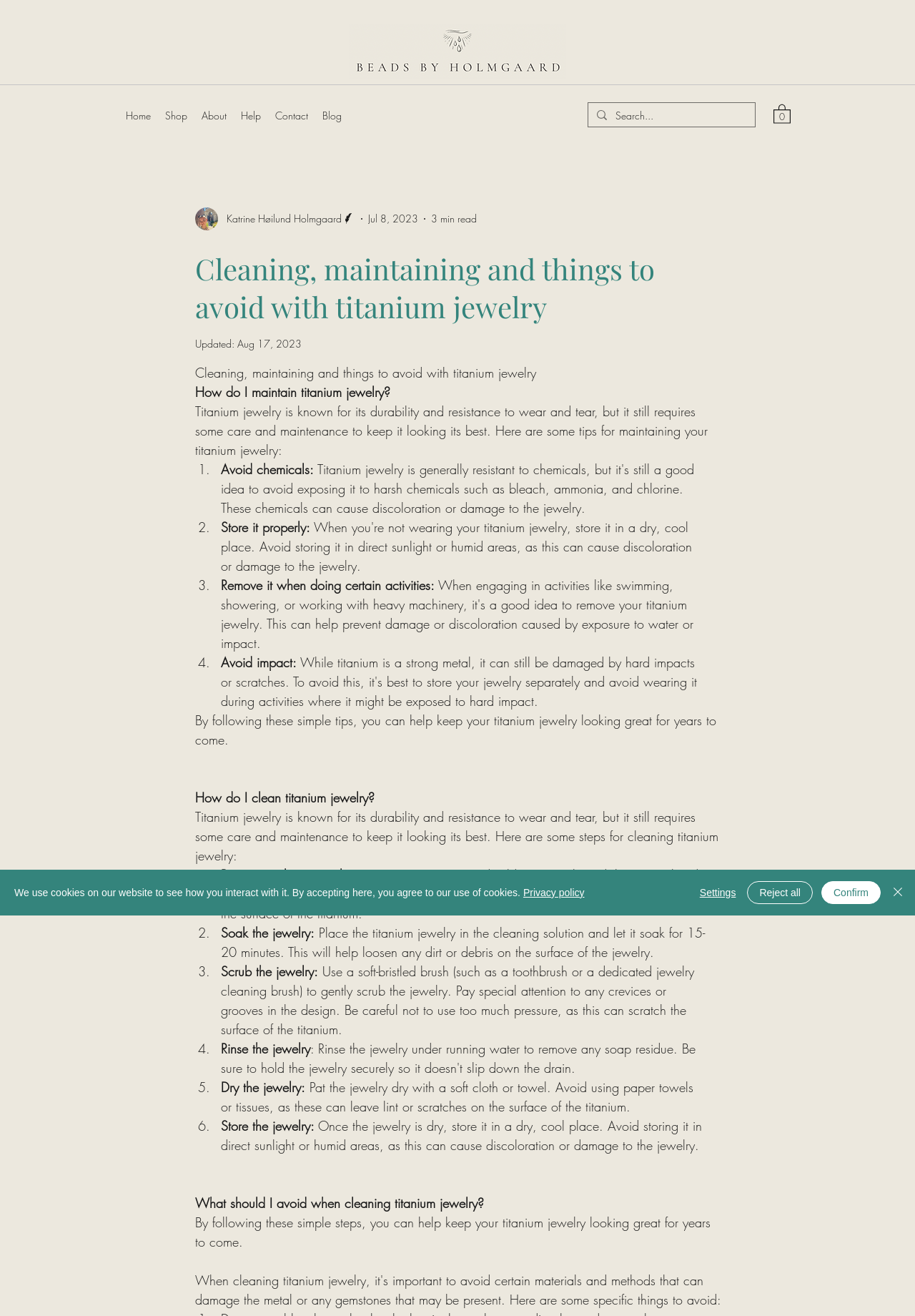Highlight the bounding box of the UI element that corresponds to this description: "Privacy policy".

[0.572, 0.674, 0.639, 0.683]